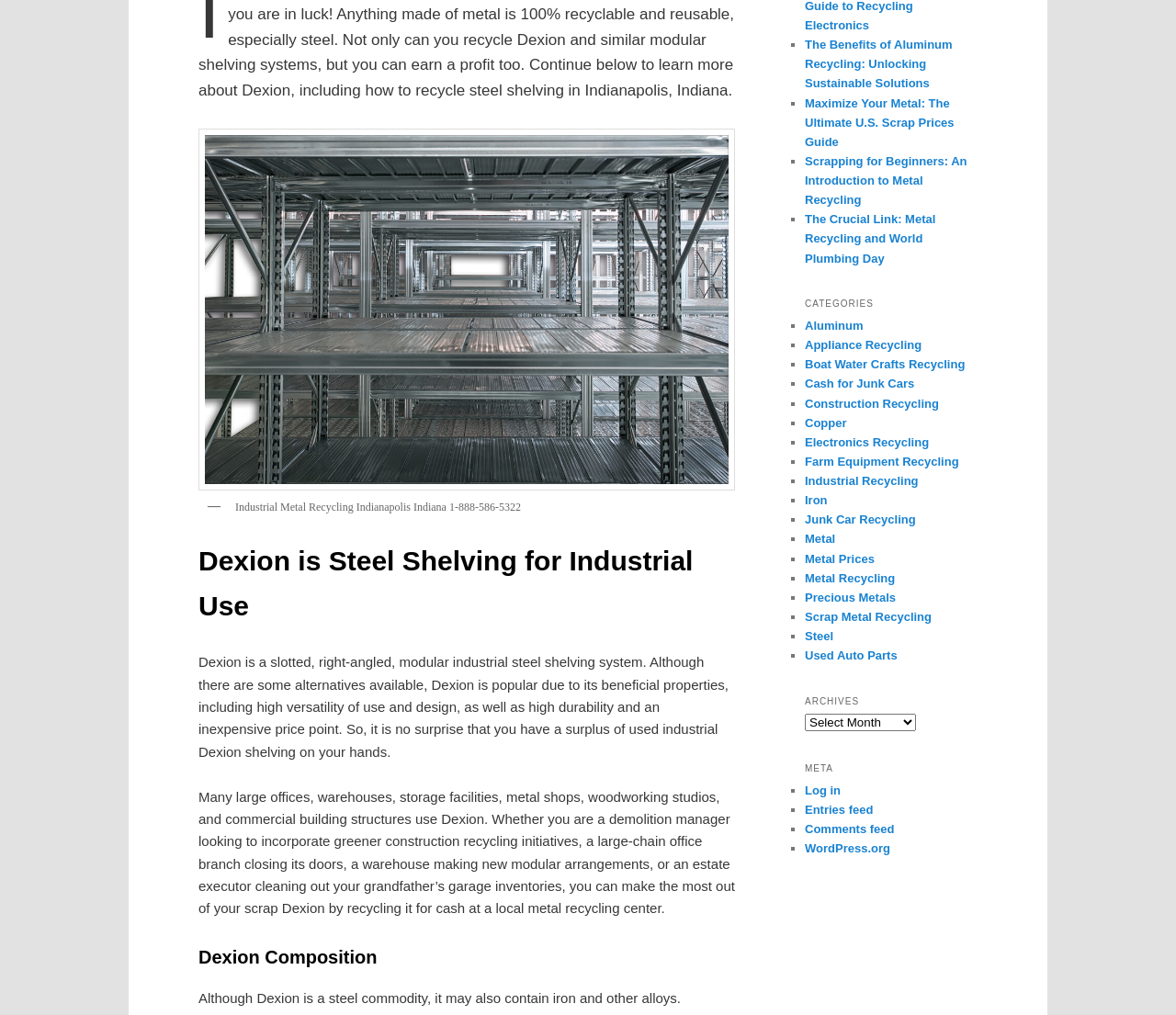Find the bounding box coordinates of the UI element according to this description: "Entries feed".

[0.684, 0.791, 0.743, 0.804]